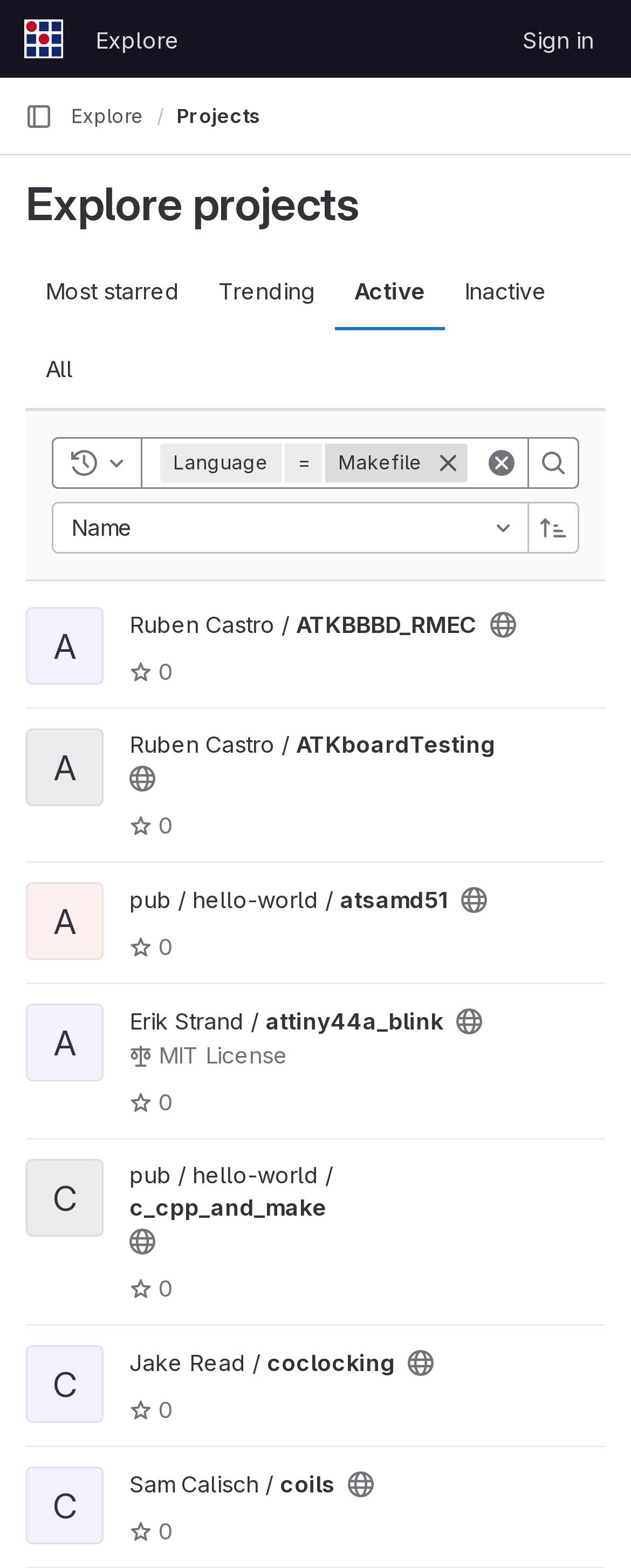Bounding box coordinates are given in the format (top-left x, top-left y, bottom-right x, bottom-right y). All values should be floating point numbers between 0 and 1. Provide the bounding box coordinate for the UI element described as: Erik Strand / attiny44a_blink

[0.205, 0.643, 0.703, 0.66]